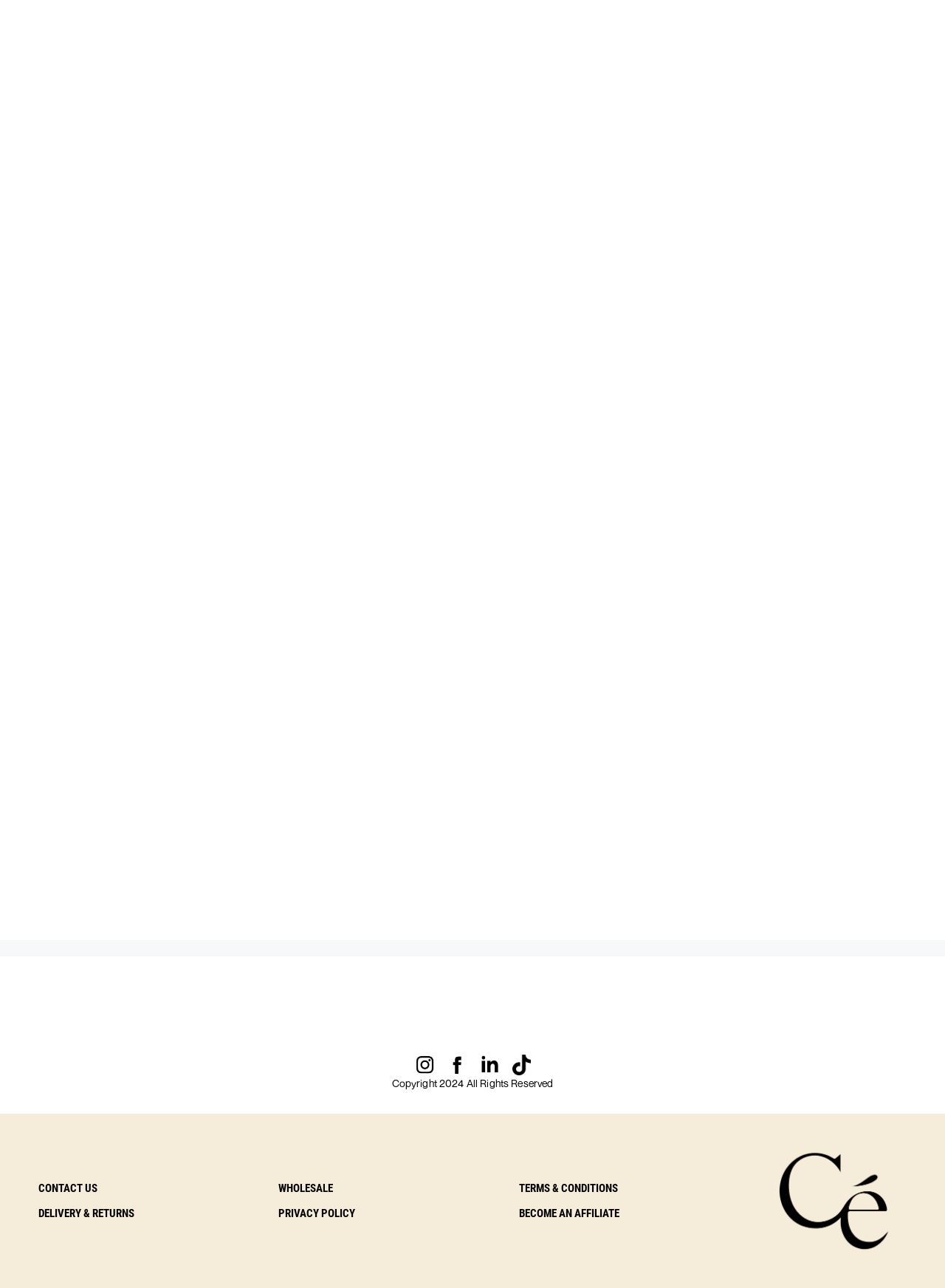Please answer the following query using a single word or phrase: 
What is the copyright year mentioned at the bottom of the page?

2024